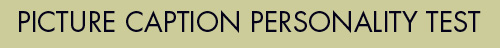Provide a one-word or brief phrase answer to the question:
What is the purpose of the webpage?

Personality test